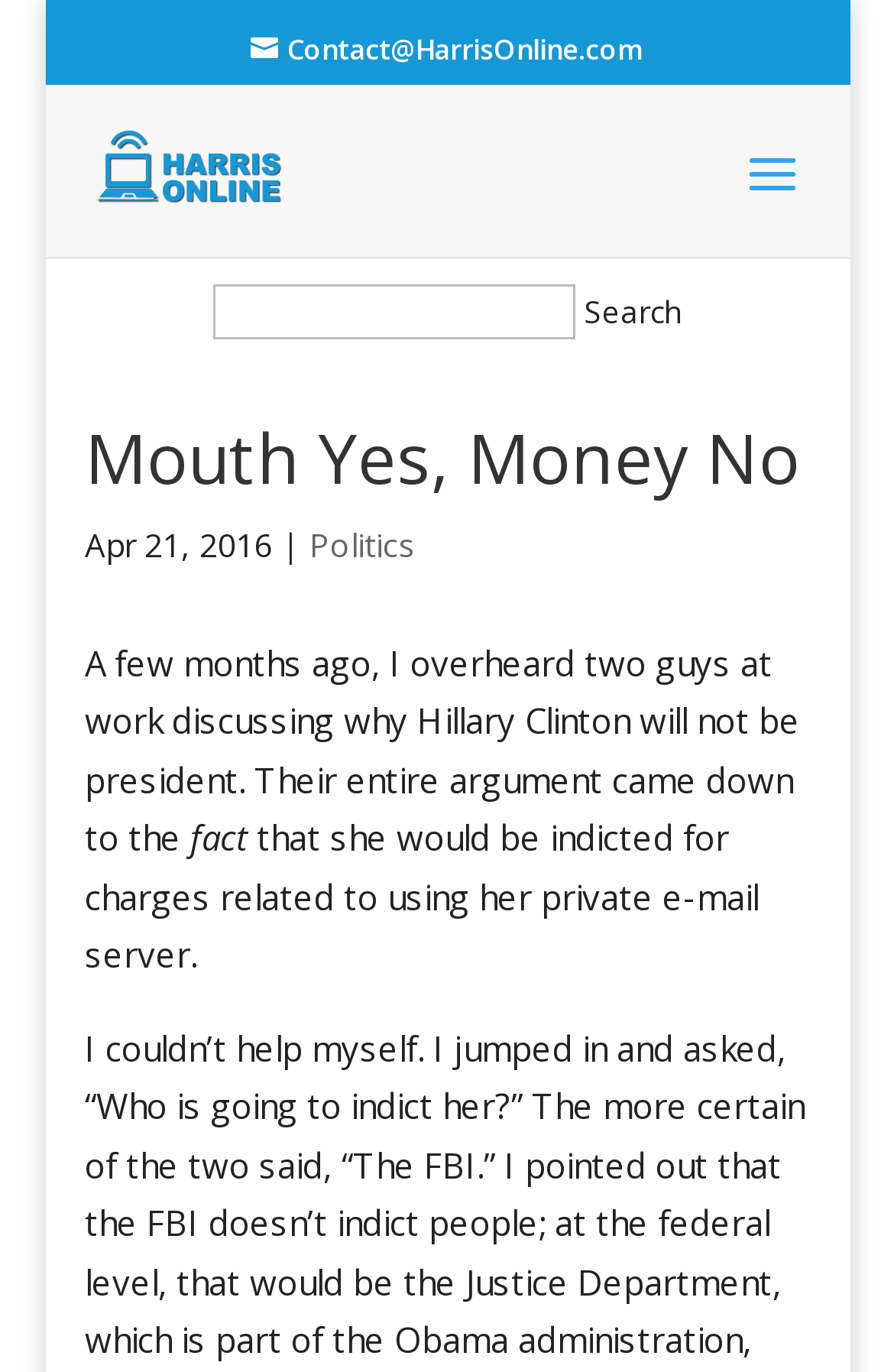Based on the element description Politics, identify the bounding box of the UI element in the given webpage screenshot. The coordinates should be in the format (top-left x, top-left y, bottom-right x, bottom-right y) and must be between 0 and 1.

[0.346, 0.381, 0.464, 0.413]